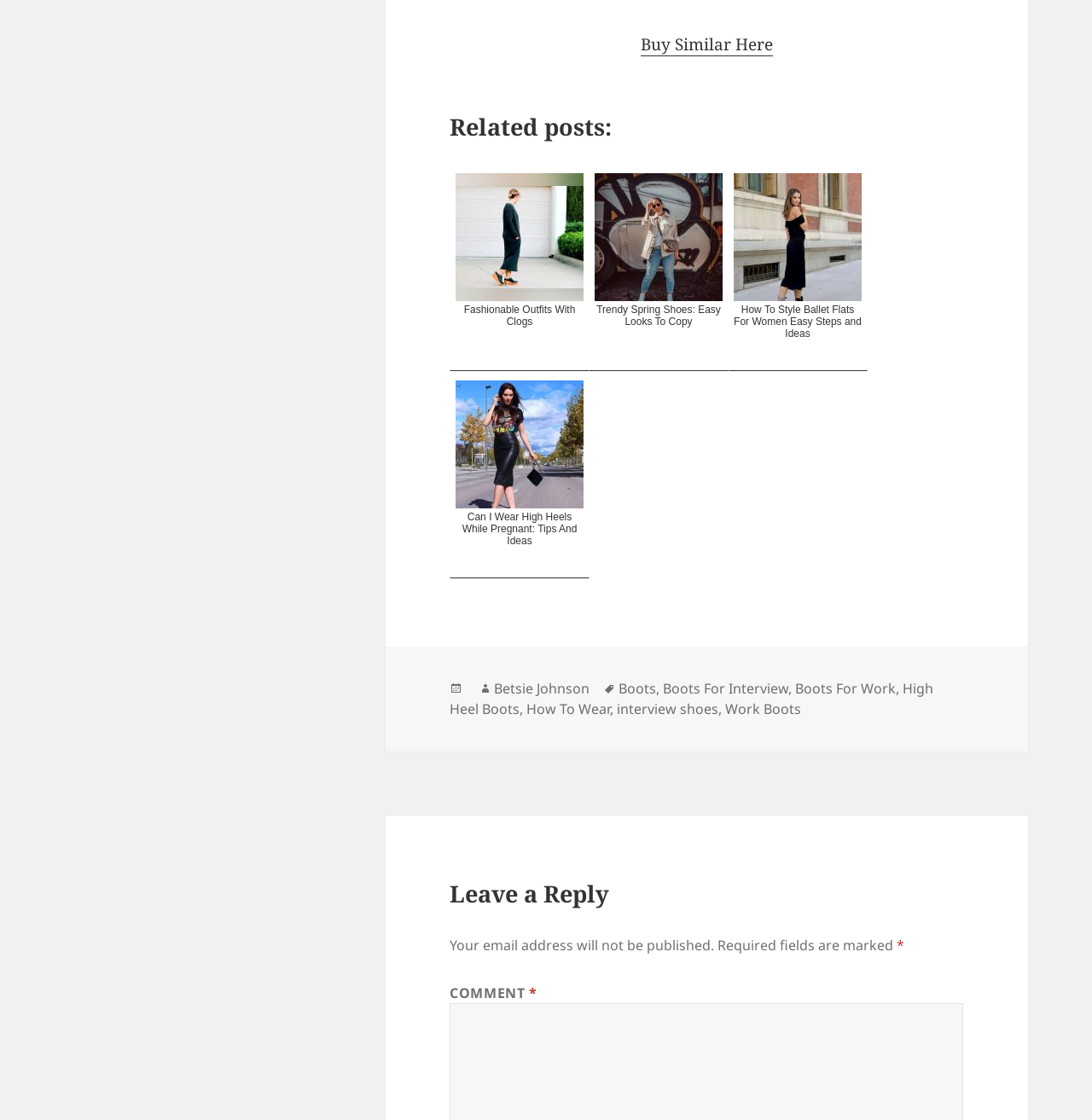Answer the question using only one word or a concise phrase: What is the purpose of the section at the bottom?

Footer